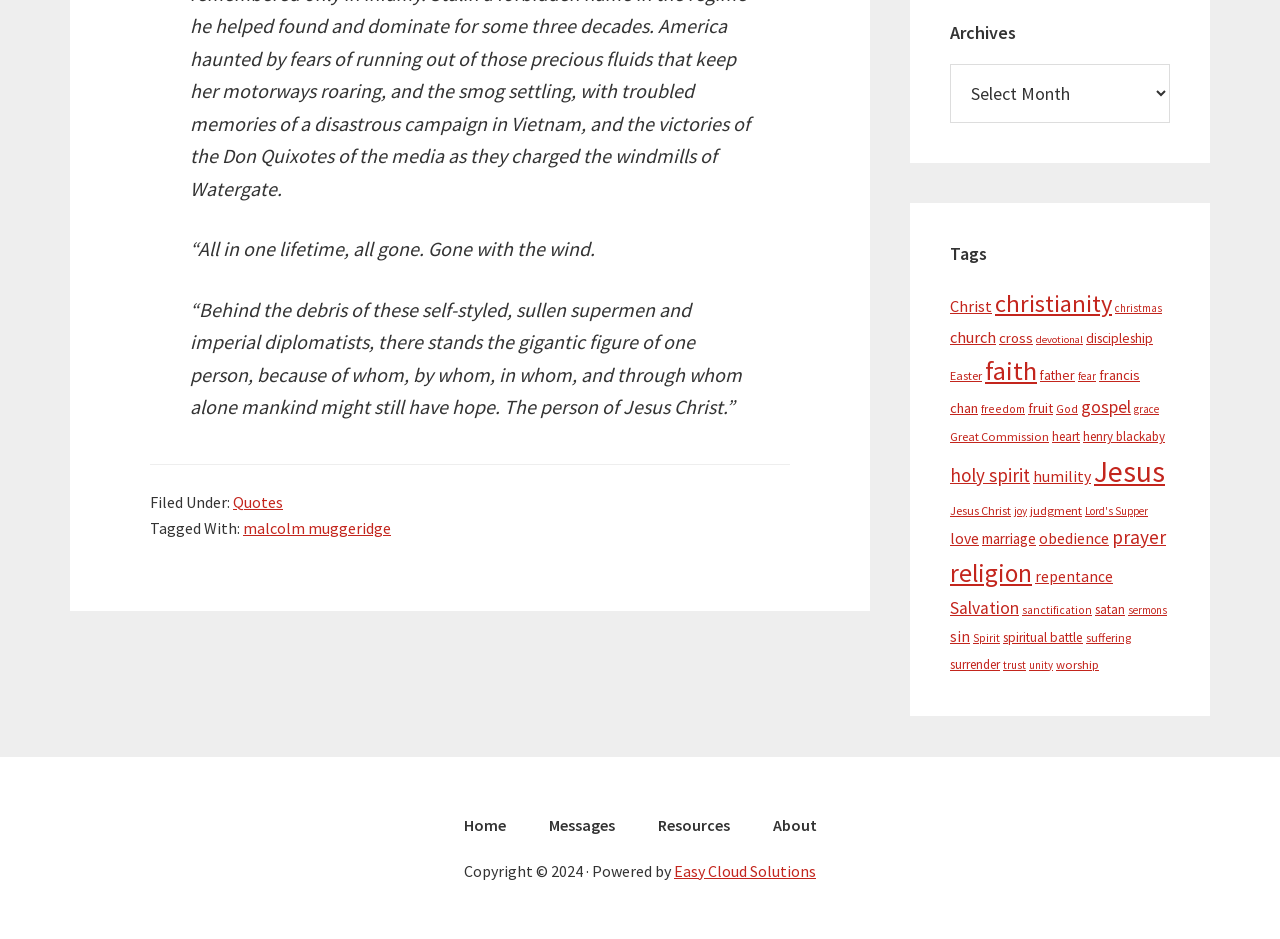How many items are in the 'christianity' category?
Please analyze the image and answer the question with as much detail as possible.

In the Archives section, I found a link to the 'christianity' category, which has 214 items.